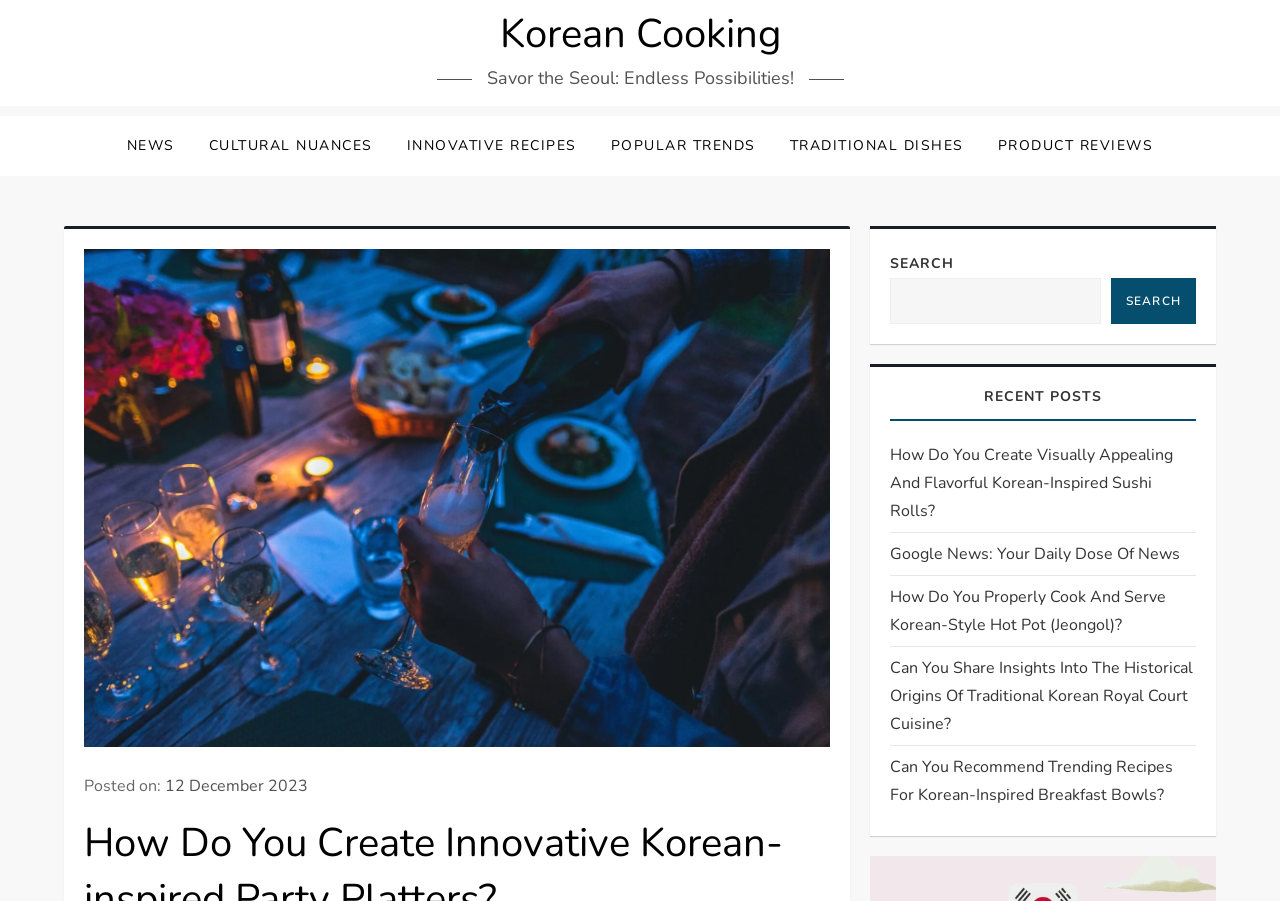Show me the bounding box coordinates of the clickable region to achieve the task as per the instruction: "Read about creating visually appealing Korean-inspired sushi rolls".

[0.696, 0.49, 0.934, 0.583]